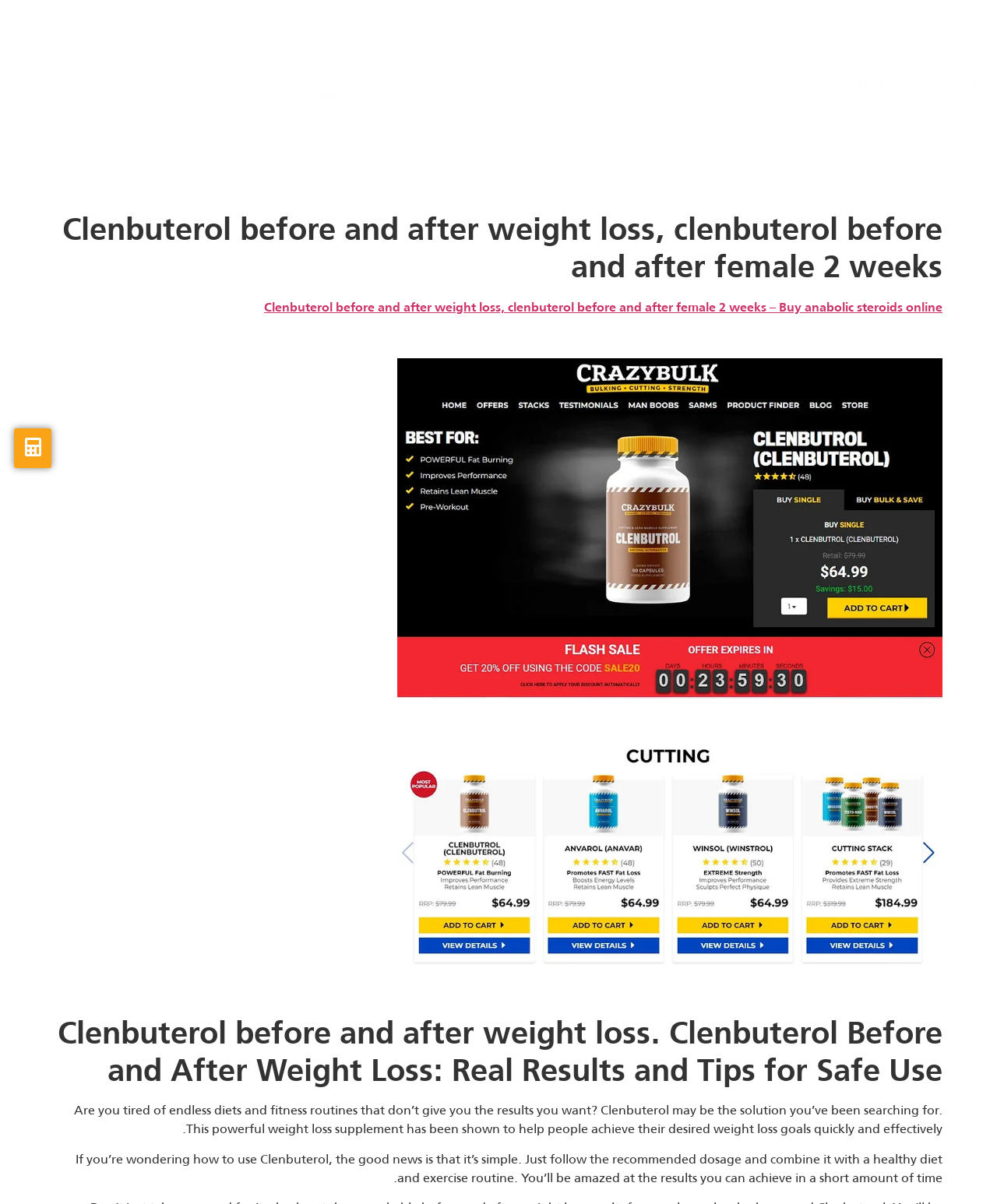Find and specify the bounding box coordinates that correspond to the clickable region for the instruction: "read about the smart investor".

[0.569, 0.019, 0.715, 0.084]